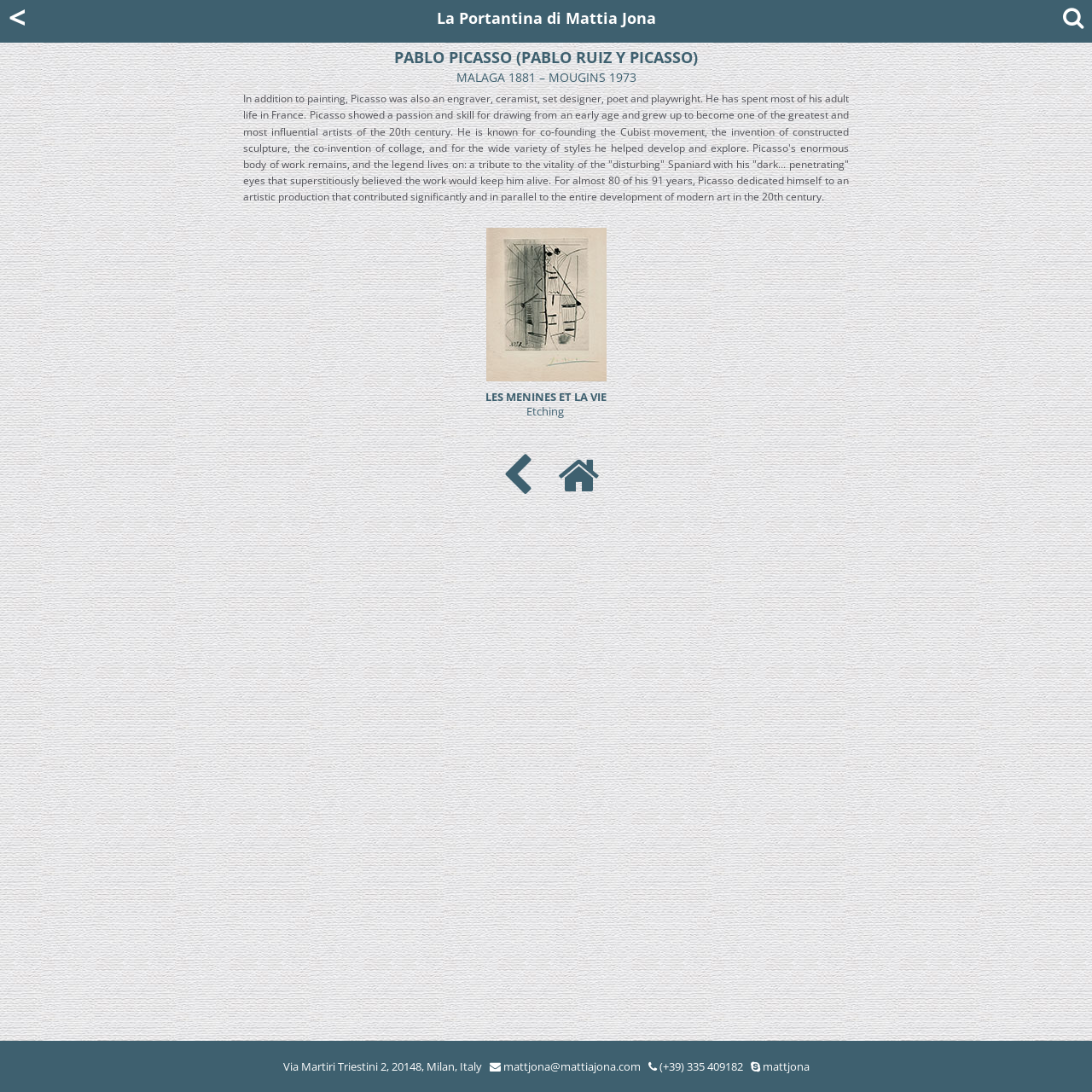Where is Mattia Jona's studio located?
Make sure to answer the question with a detailed and comprehensive explanation.

I inferred this answer by looking at the contentinfo element which contains the address 'Via Martiri Triestini 2, 20148, Milan, Italy' which suggests that Mattia Jona's studio is located in Milan, Italy.